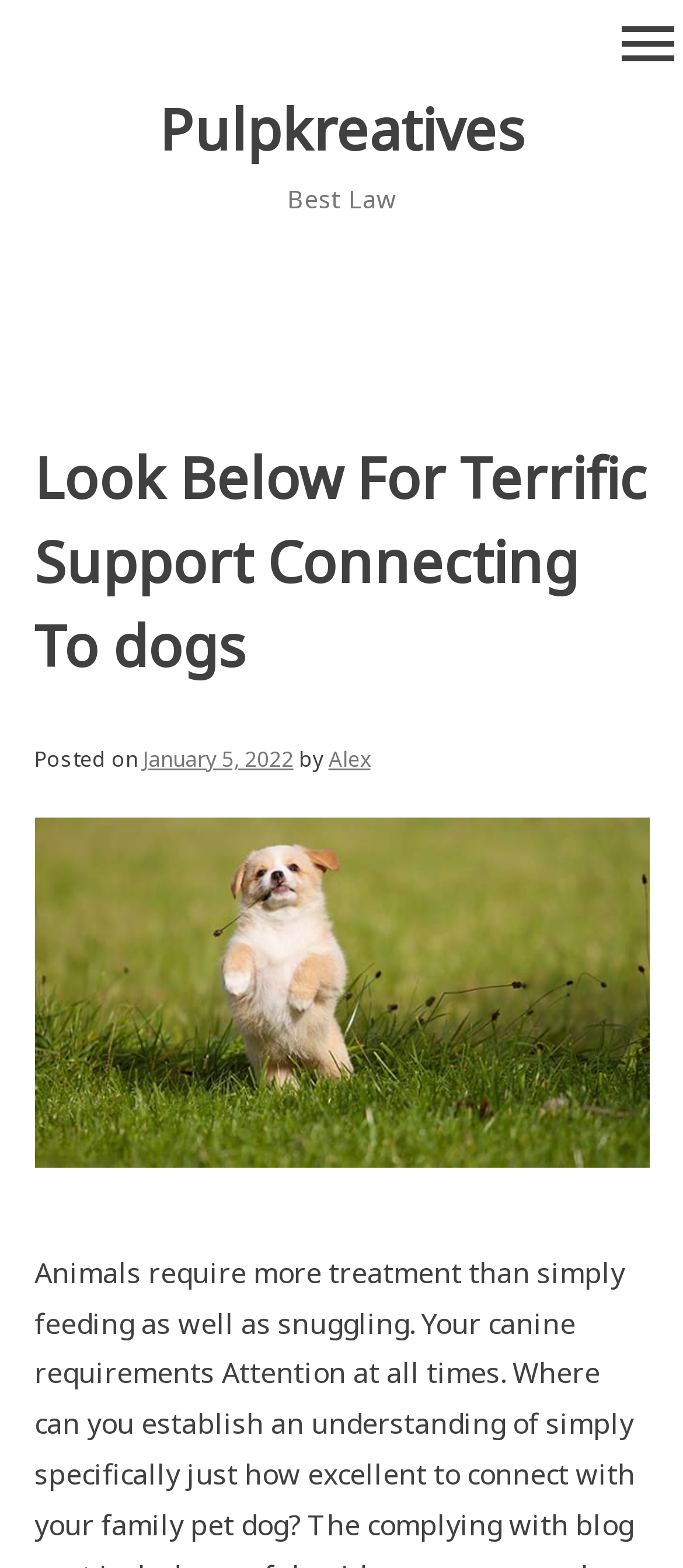Given the following UI element description: "January 5, 2022January 5, 2022", find the bounding box coordinates in the webpage screenshot.

[0.209, 0.475, 0.429, 0.493]